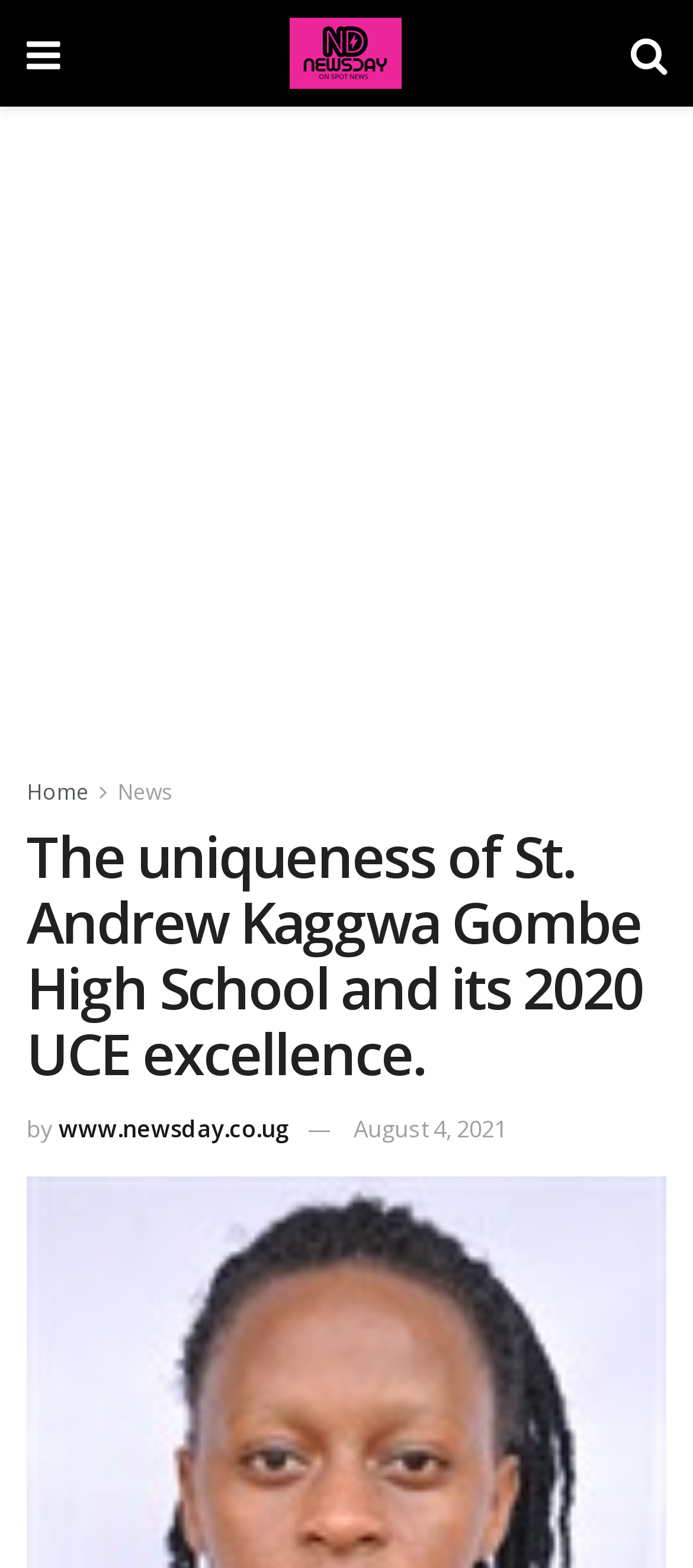Determine the bounding box coordinates for the HTML element described here: "August 4, 2021".

[0.51, 0.71, 0.731, 0.73]